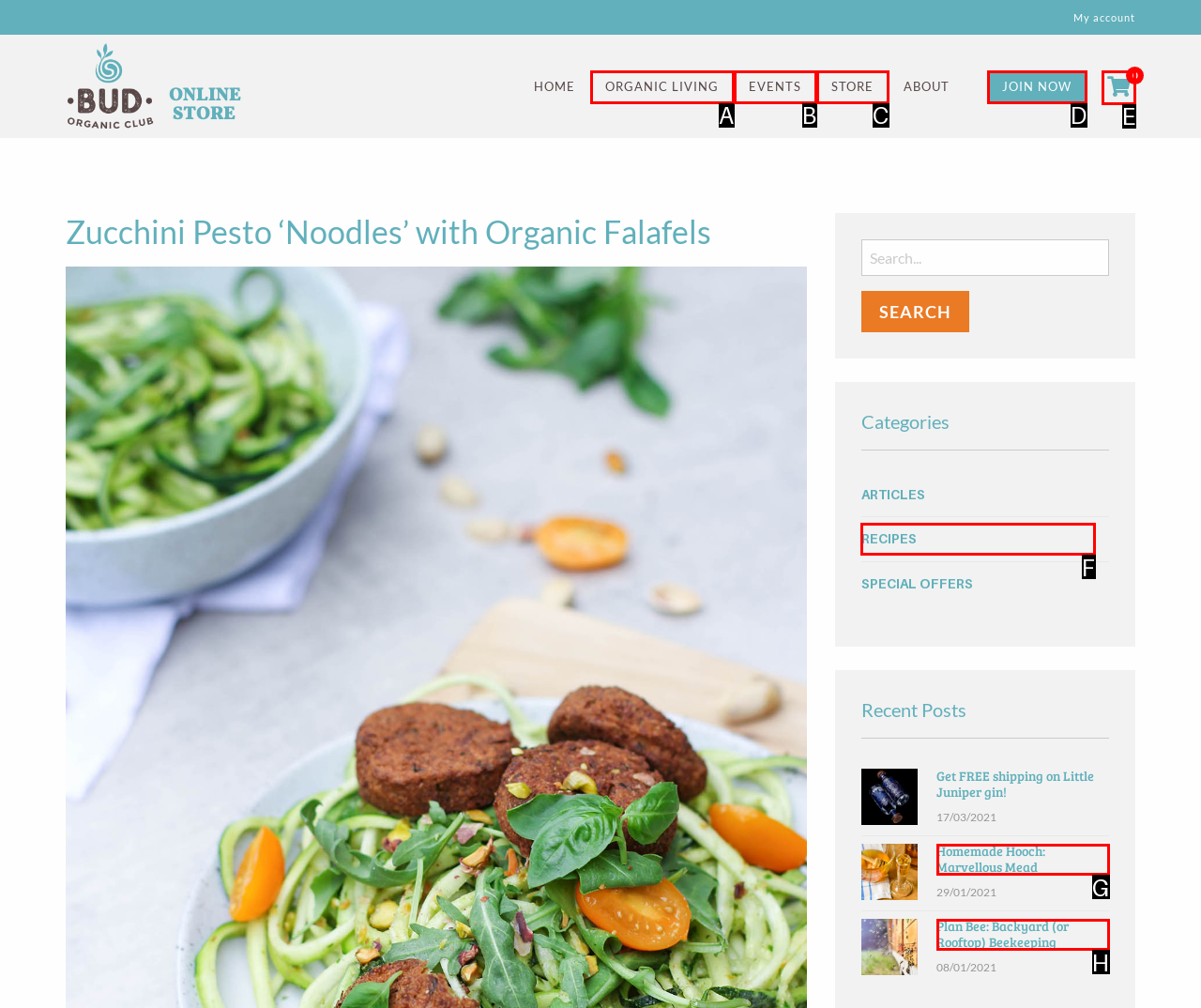To complete the instruction: View RECIPES, which HTML element should be clicked?
Respond with the option's letter from the provided choices.

F